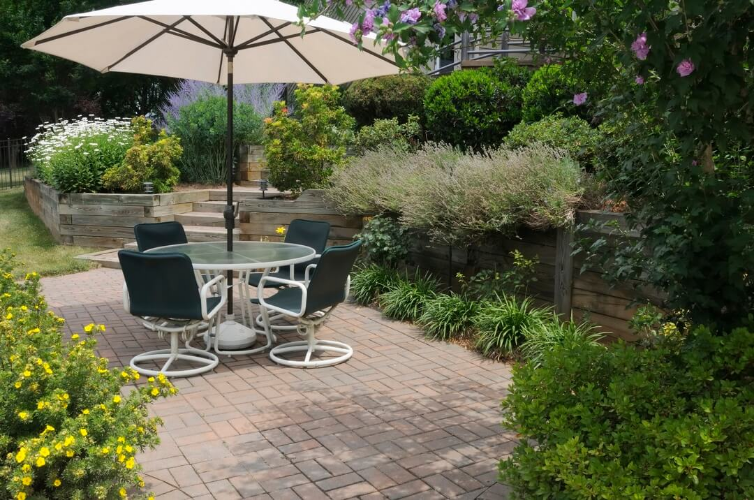What provides shade to the seating area?
Refer to the image and provide a concise answer in one word or phrase.

A large umbrella